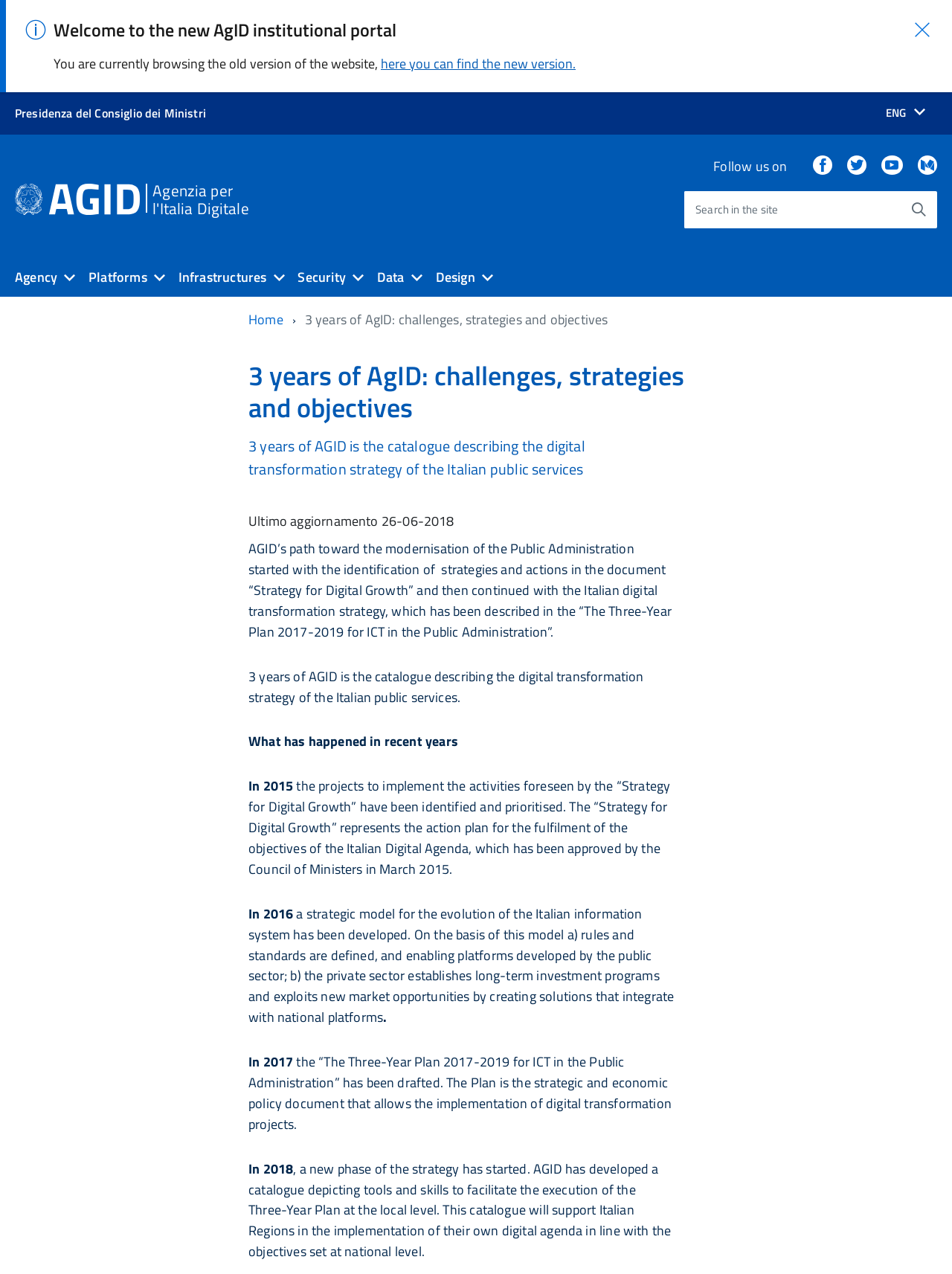Using the description "Data", predict the bounding box of the relevant HTML element.

[0.388, 0.202, 0.45, 0.233]